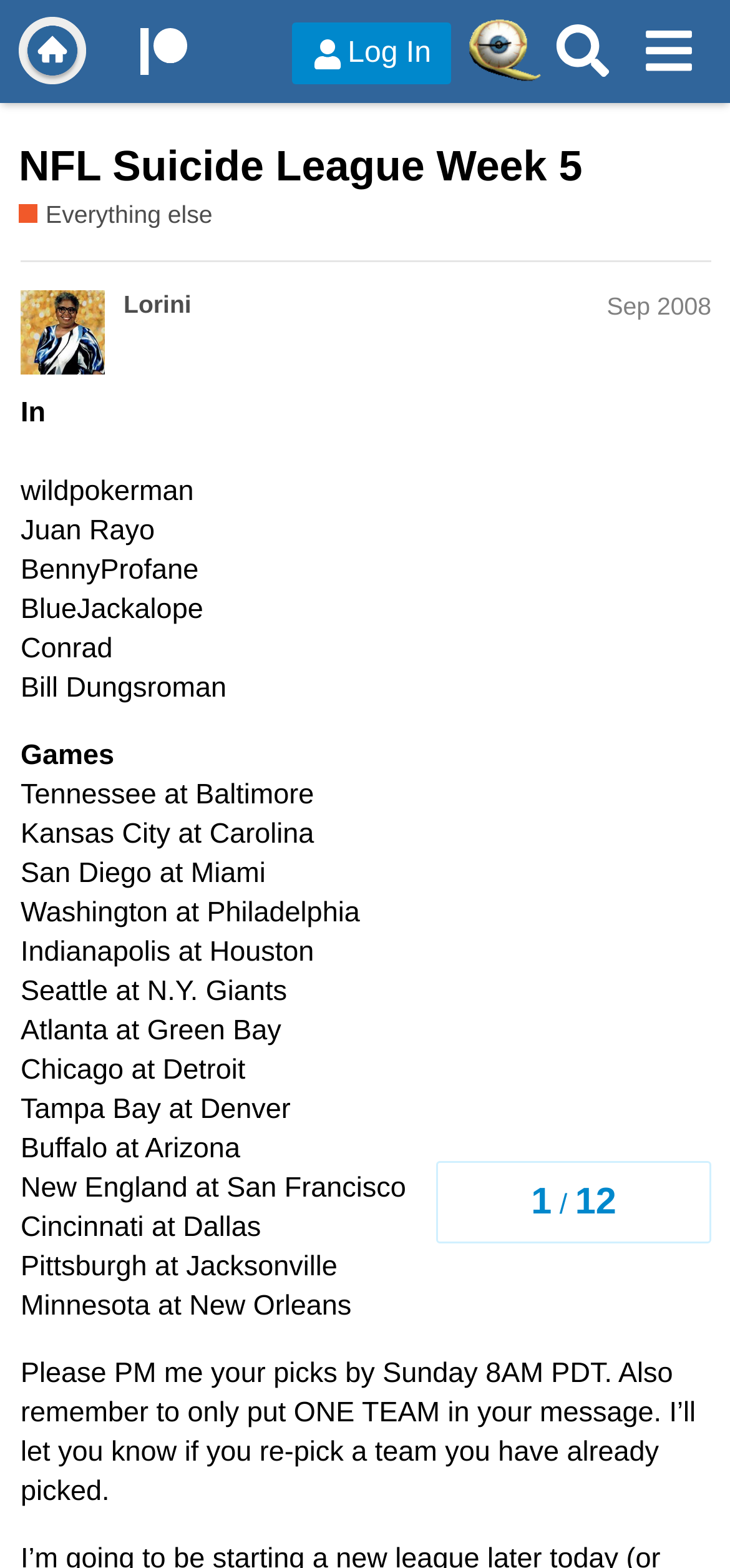Pinpoint the bounding box coordinates of the clickable area necessary to execute the following instruction: "Visit the Qt3 front page". The coordinates should be given as four float numbers between 0 and 1, namely [left, top, right, bottom].

[0.638, 0.018, 0.741, 0.039]